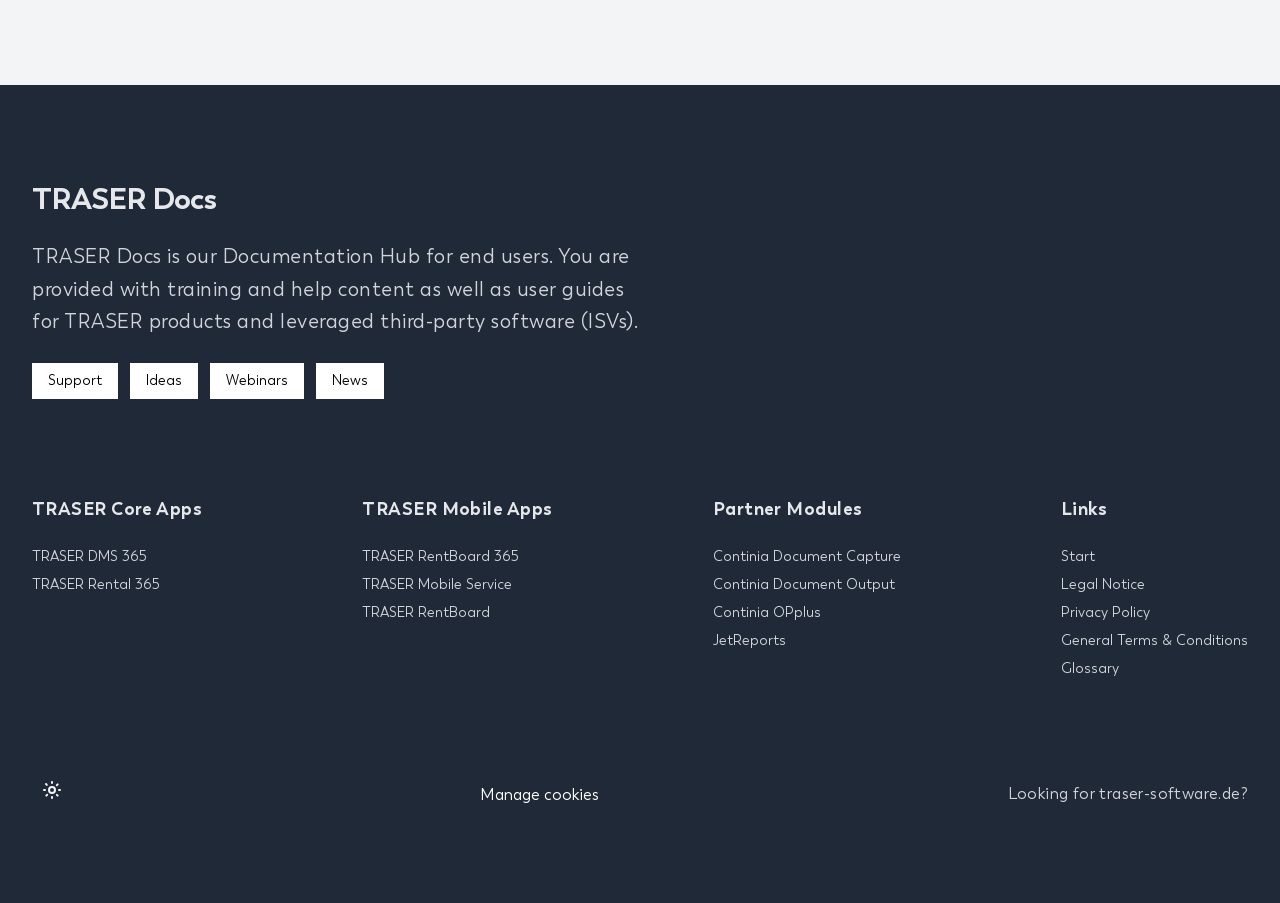From the webpage screenshot, identify the region described by TRASER DMS 365. Provide the bounding box coordinates as (top-left x, top-left y, bottom-right x, bottom-right y), with each value being a floating point number between 0 and 1.

[0.025, 0.606, 0.115, 0.625]